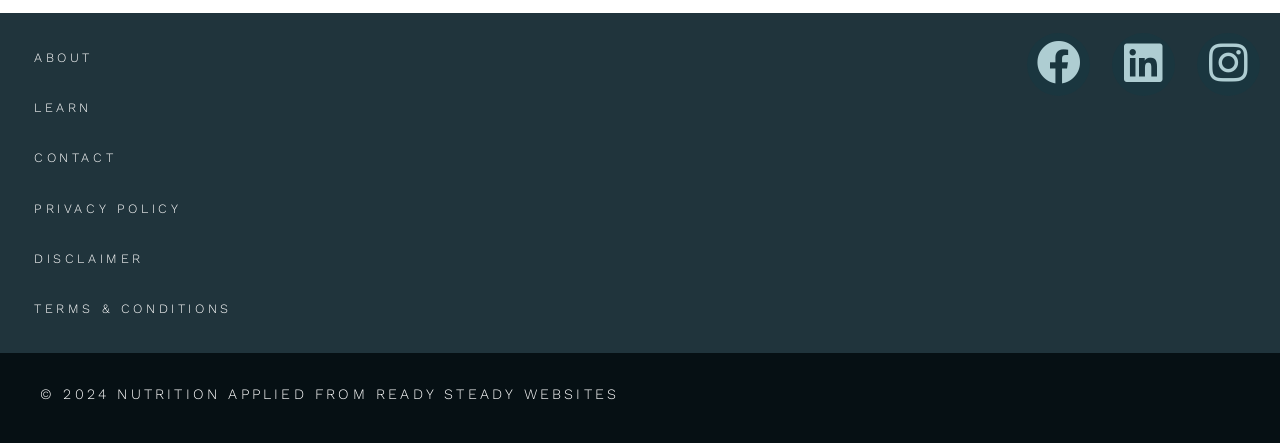Please identify the bounding box coordinates of the region to click in order to complete the given instruction: "Click on READY STEADY WEBSITES". The coordinates should be four float numbers between 0 and 1, i.e., [left, top, right, bottom].

[0.294, 0.871, 0.484, 0.907]